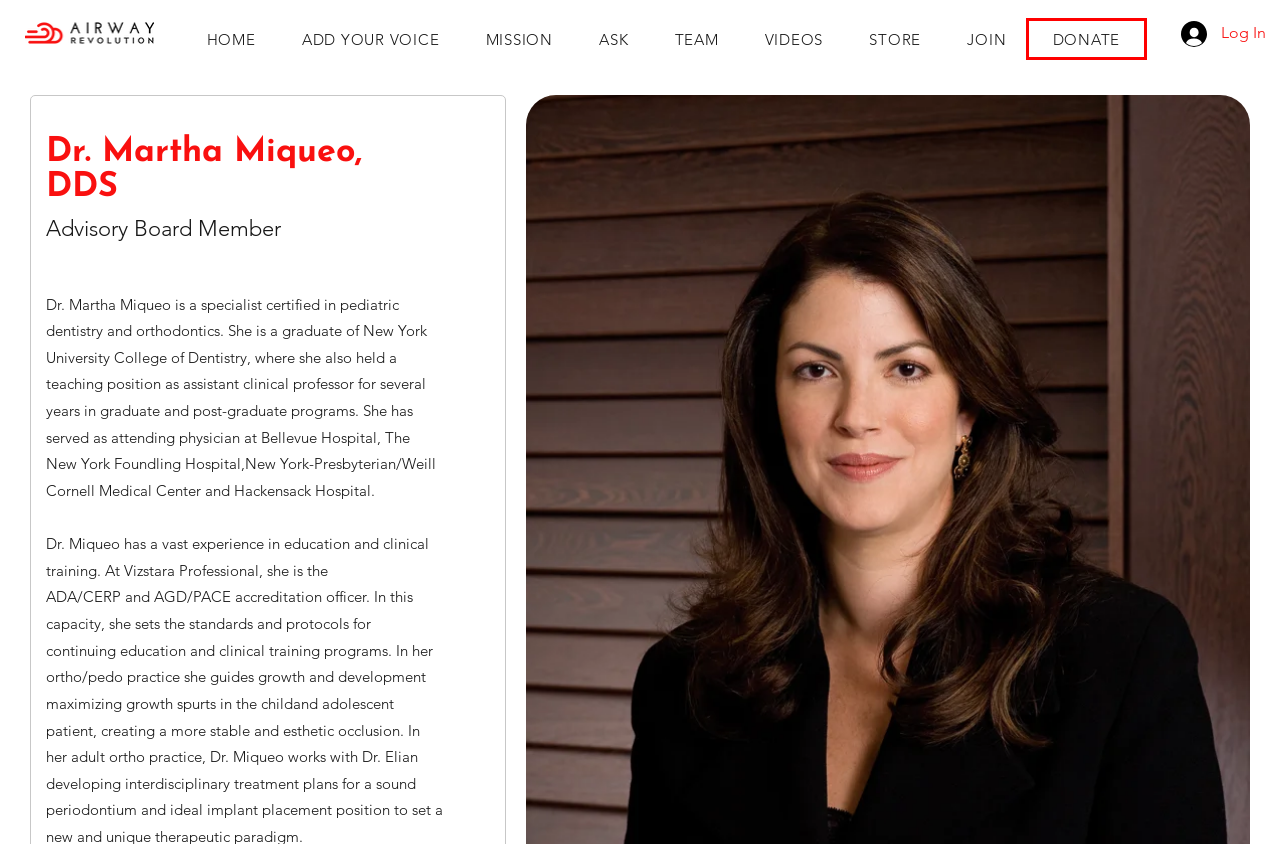You are presented with a screenshot of a webpage containing a red bounding box around an element. Determine which webpage description best describes the new webpage after clicking on the highlighted element. Here are the candidates:
A. Ask Sydney
B. Breathe | The Airway Revolution | USA
C. Mission | Airway Revolution | United States
D. Donate | Airway Revolution | United States
E. VIDEOS | Airwayrevolution | United States
F. Team
G. STORE | Airwayrevolution
H. Share | Airway Revolution | United States

D